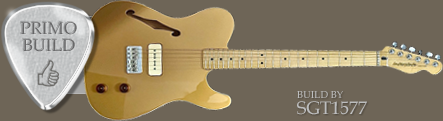Analyze the image and provide a detailed answer to the question: What is written on the guitar pick?

The caption describes the guitar pick as being emblazoned with the words 'PRIMO BUILD' and accompanied by a thumbs-up icon, signifying quality craftsmanship.